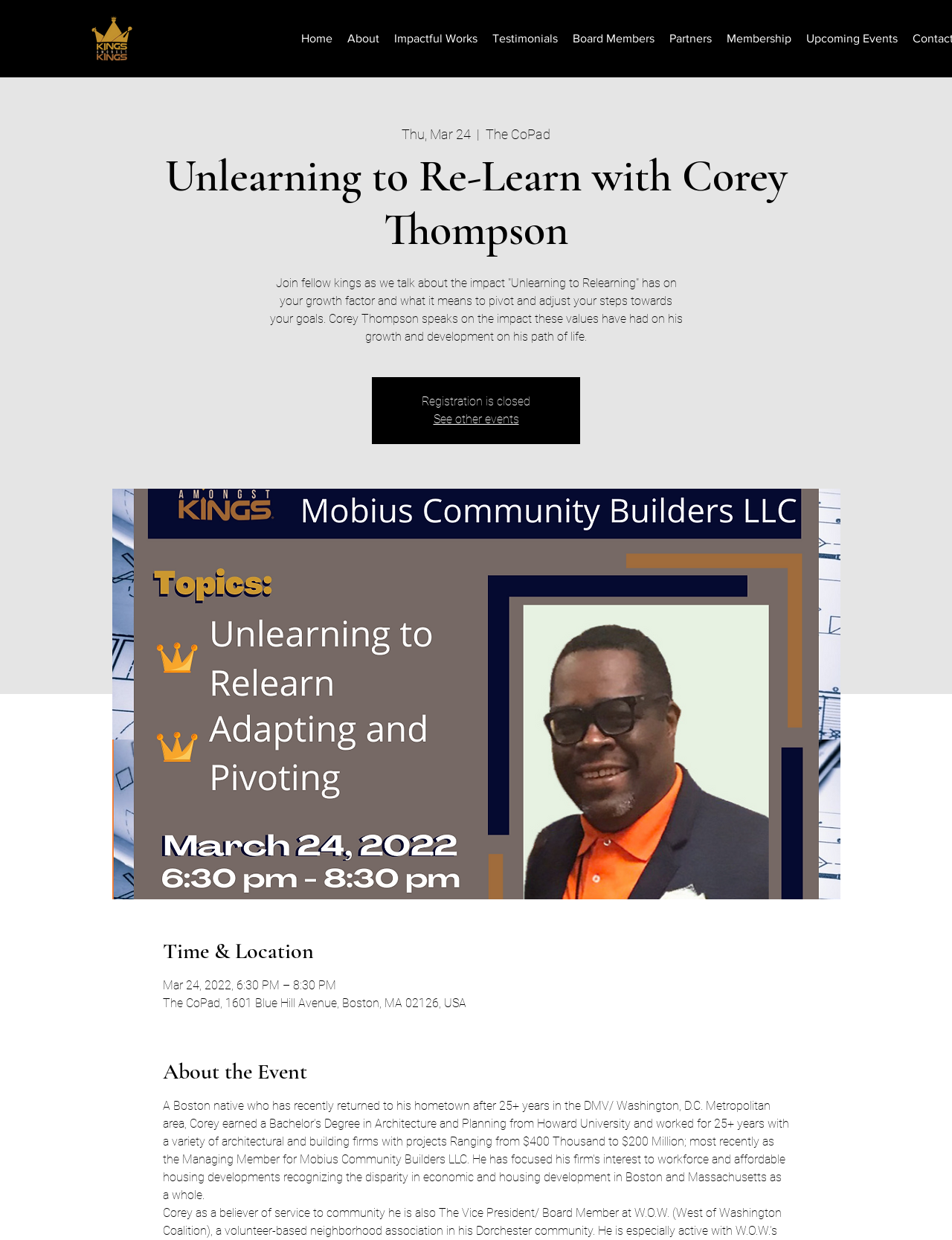Using the information in the image, give a comprehensive answer to the question: 
What is the name of the event?

I found the answer by looking at the heading element with the text 'Unlearning to Re-Learn with Corey Thompson' which is a prominent element on the webpage, indicating that it is the title of the event.